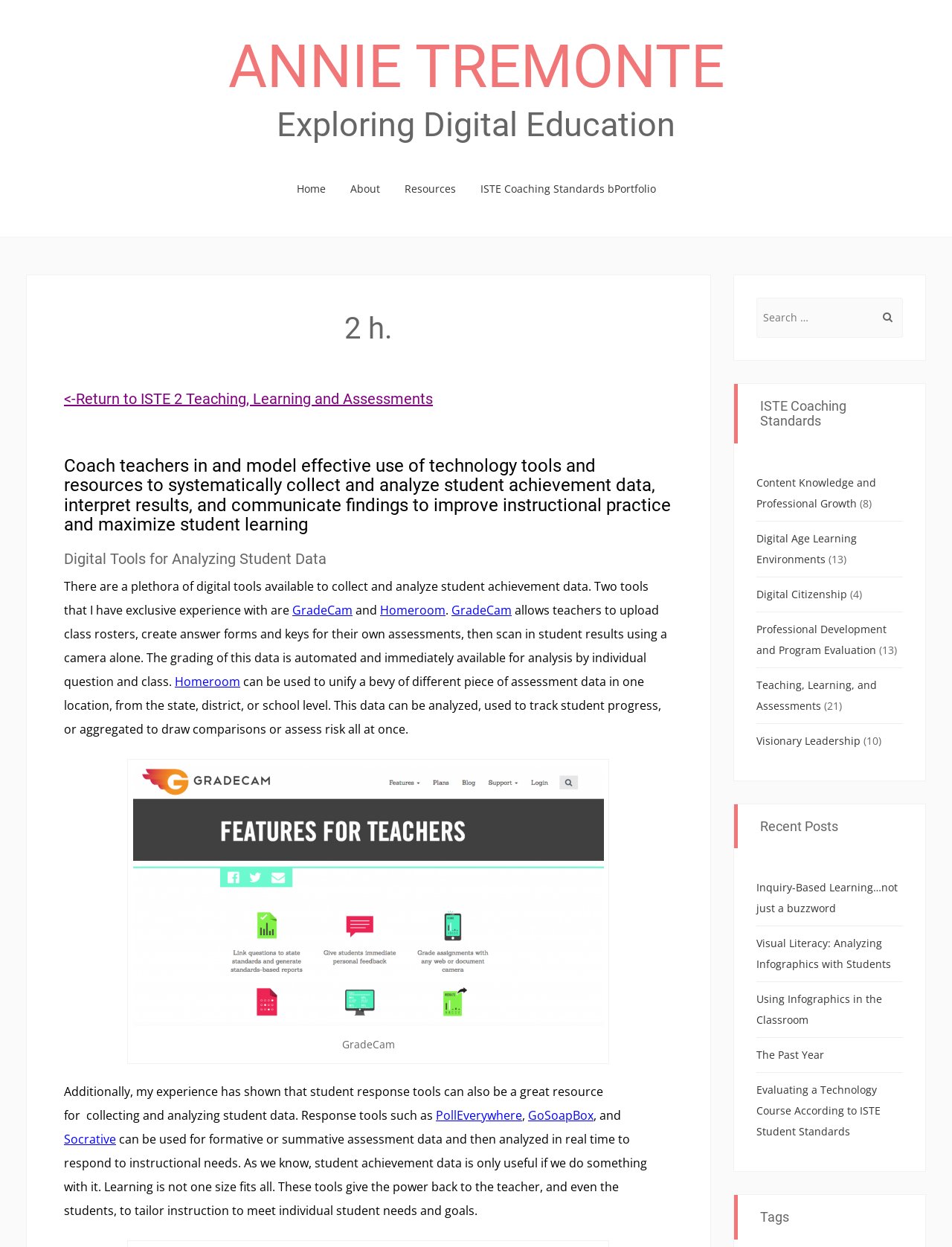Bounding box coordinates are specified in the format (top-left x, top-left y, bottom-right x, bottom-right y). All values are floating point numbers bounded between 0 and 1. Please provide the bounding box coordinate of the region this sentence describes: The Past Year

[0.794, 0.84, 0.865, 0.852]